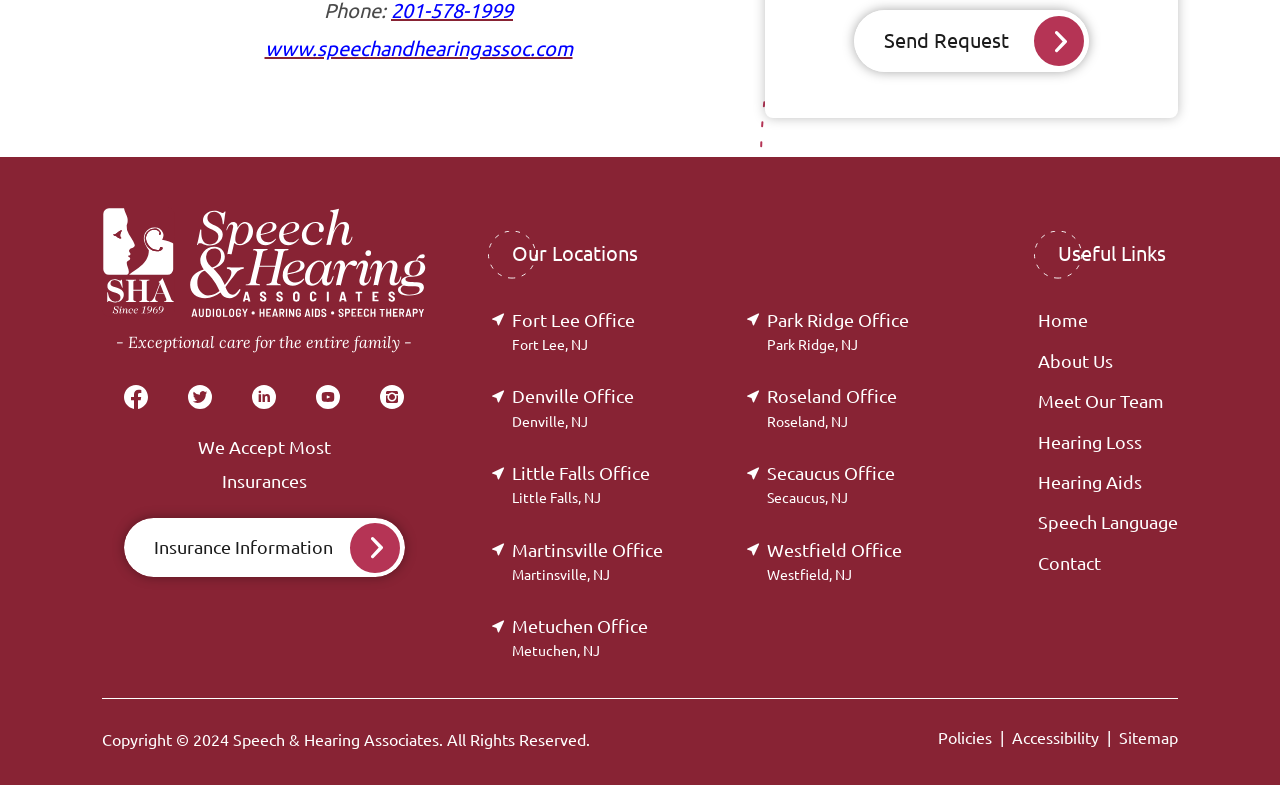What is the name of the organization?
Please provide a detailed answer to the question.

I found the name of the organization by looking at the link 'Speech & Hearing Associates Home' and the StaticText 'Speech & Hearing Associates.' which suggests that the organization's name is Speech & Hearing Associates.